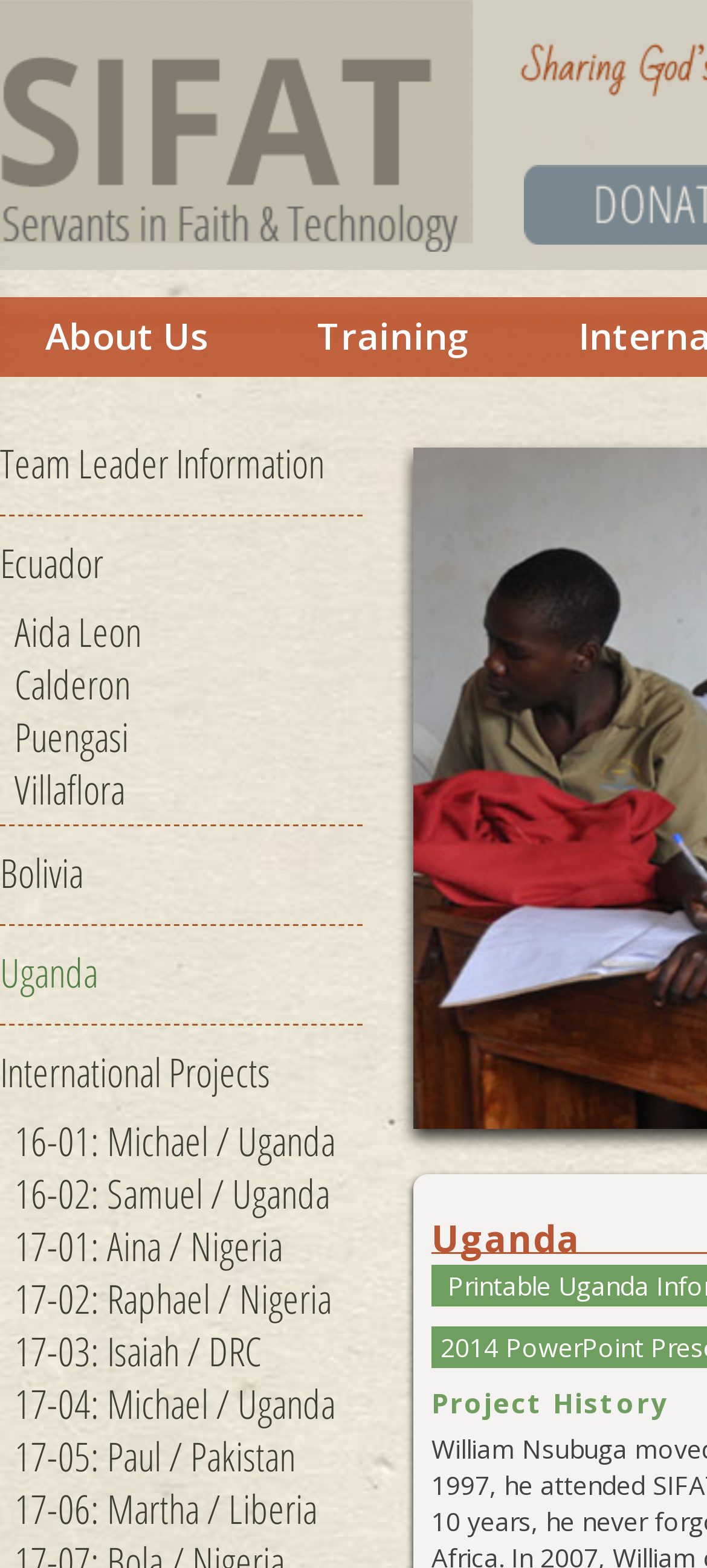How many static text elements are on the webpage?
Respond to the question with a single word or phrase according to the image.

3